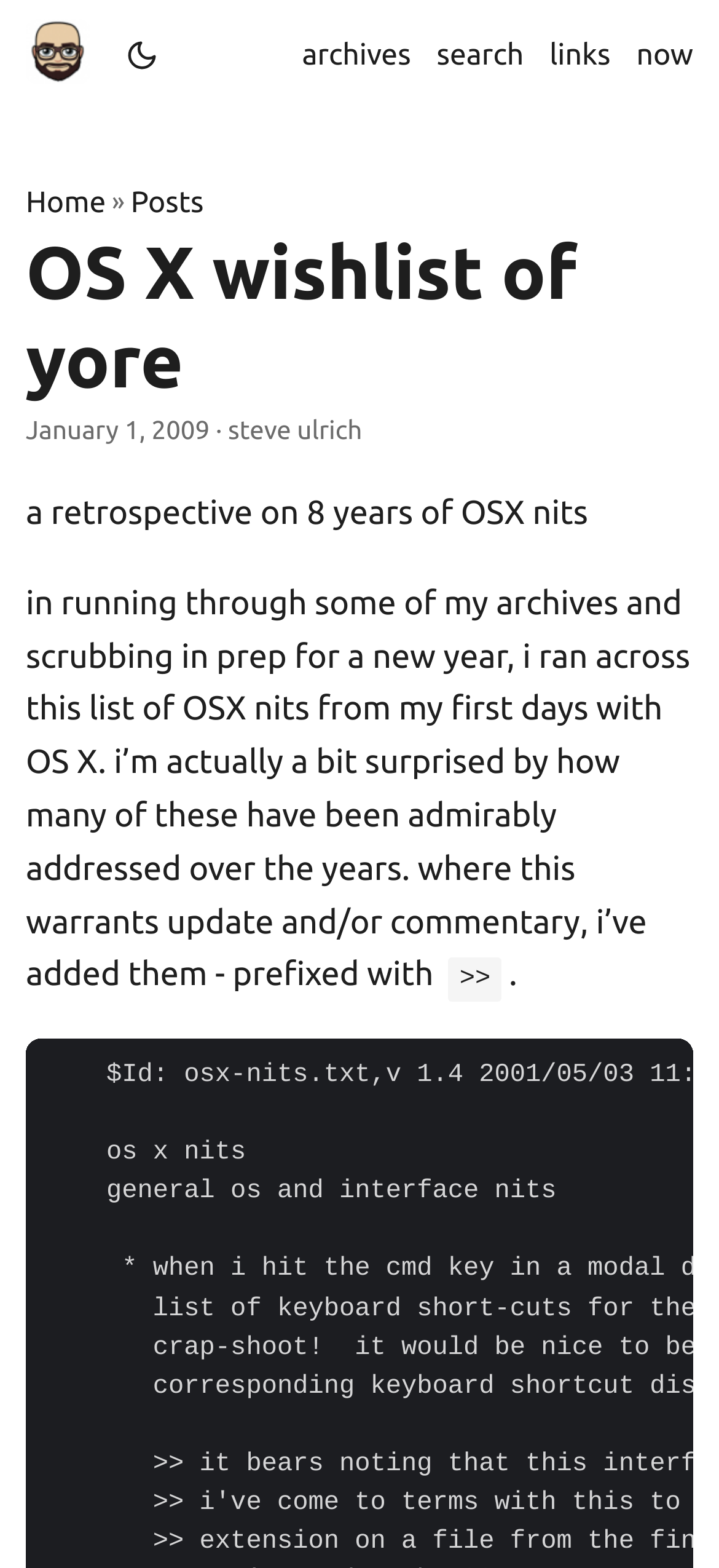Can you specify the bounding box coordinates of the area that needs to be clicked to fulfill the following instruction: "search"?

[0.607, 0.0, 0.728, 0.071]